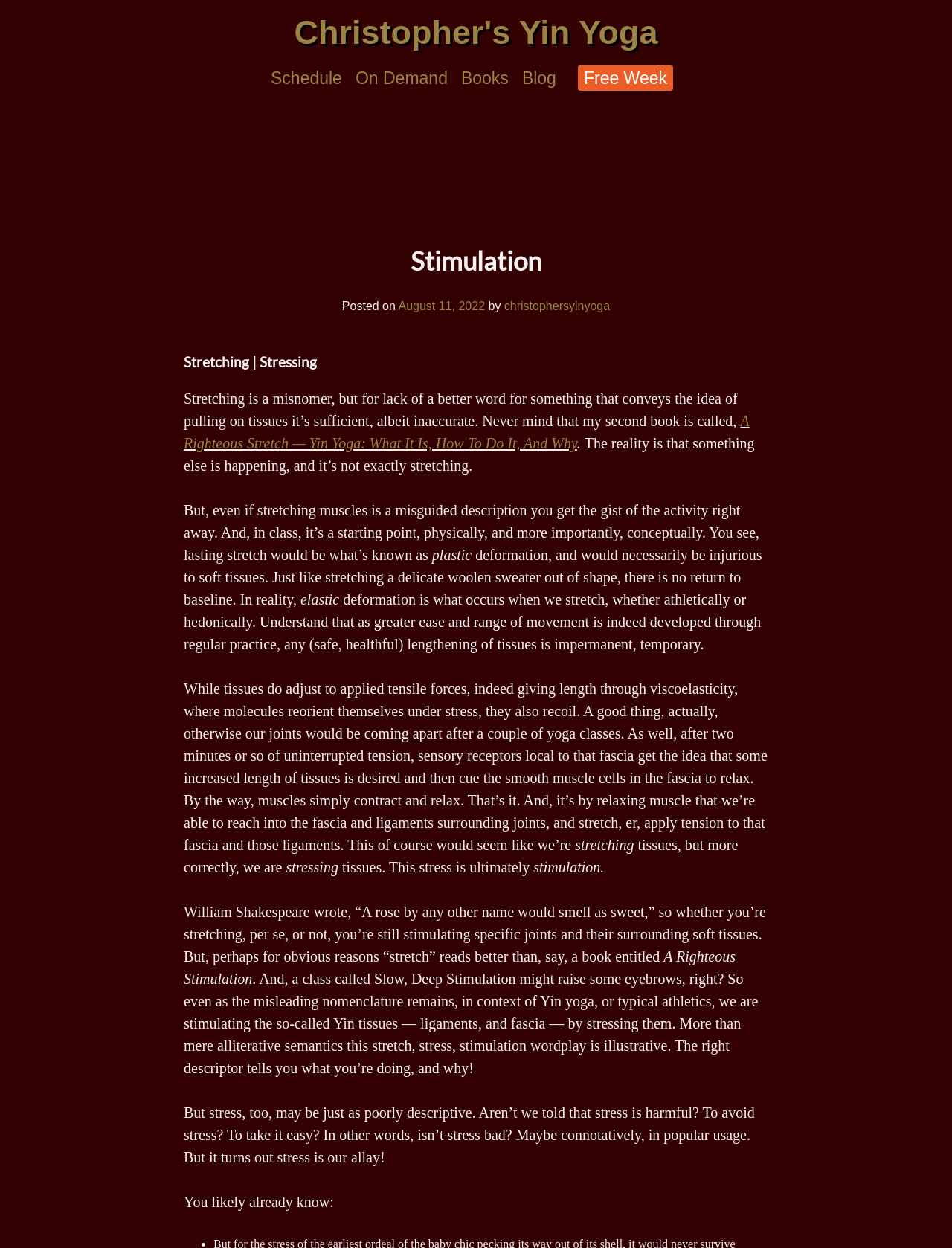Please identify the bounding box coordinates of the element's region that should be clicked to execute the following instruction: "Visit the 'On Demand' page". The bounding box coordinates must be four float numbers between 0 and 1, i.e., [left, top, right, bottom].

[0.373, 0.052, 0.47, 0.073]